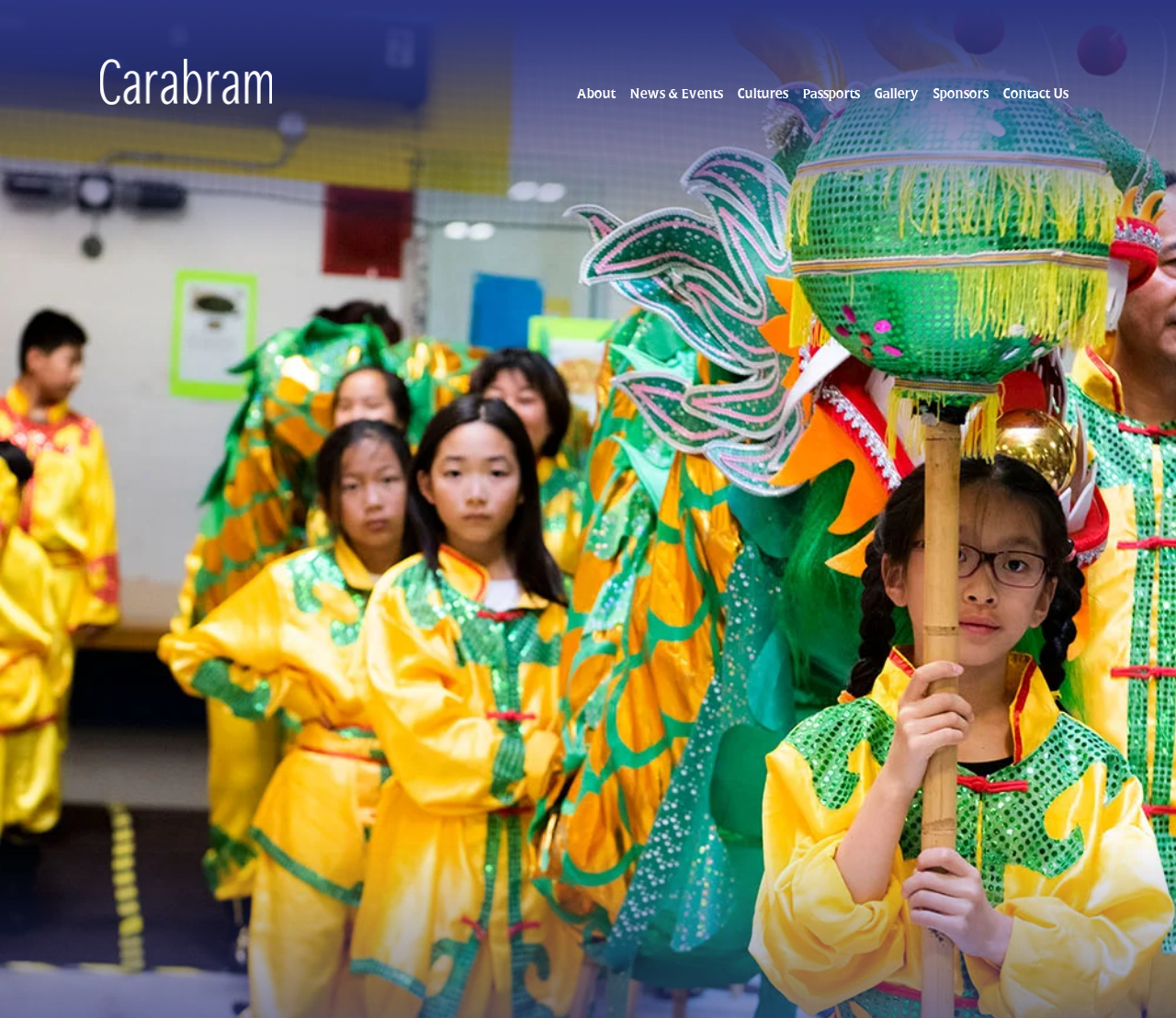Identify the bounding box coordinates of the HTML element based on this description: "Contact Us".

[0.847, 0.073, 0.915, 0.096]